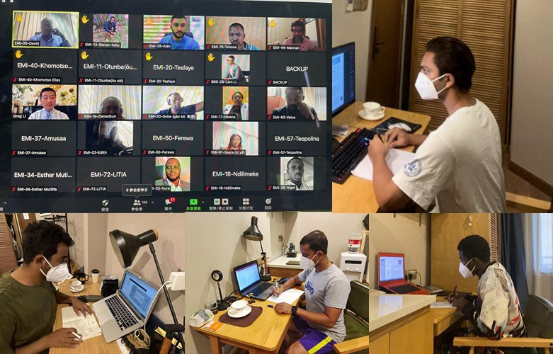What is the purpose of the virtual meeting?
Answer the question with a single word or phrase, referring to the image.

Online classes